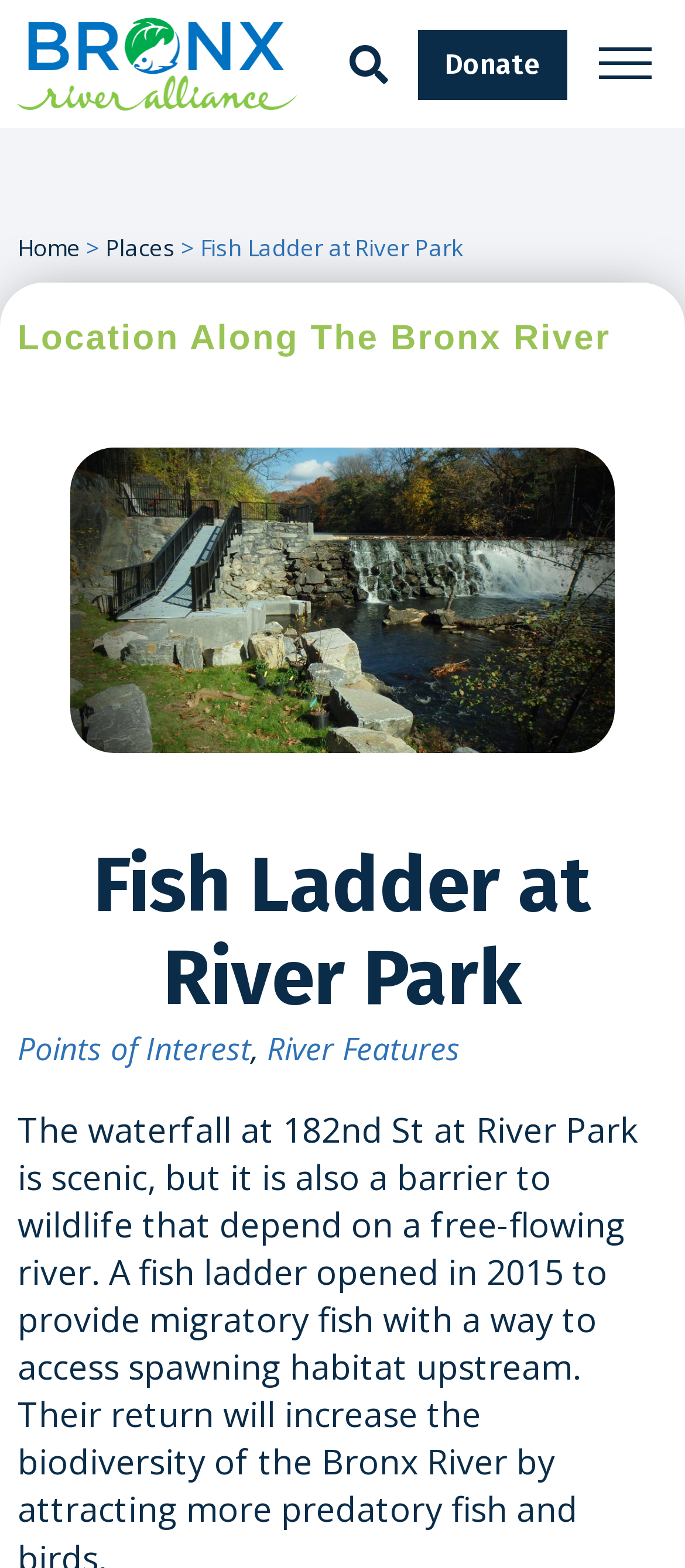Review the image closely and give a comprehensive answer to the question: How many links are there in the top navigation?

I counted the number of link elements in the top section of the webpage, which are 'Home', 'Places', 'Donate', and the search button.